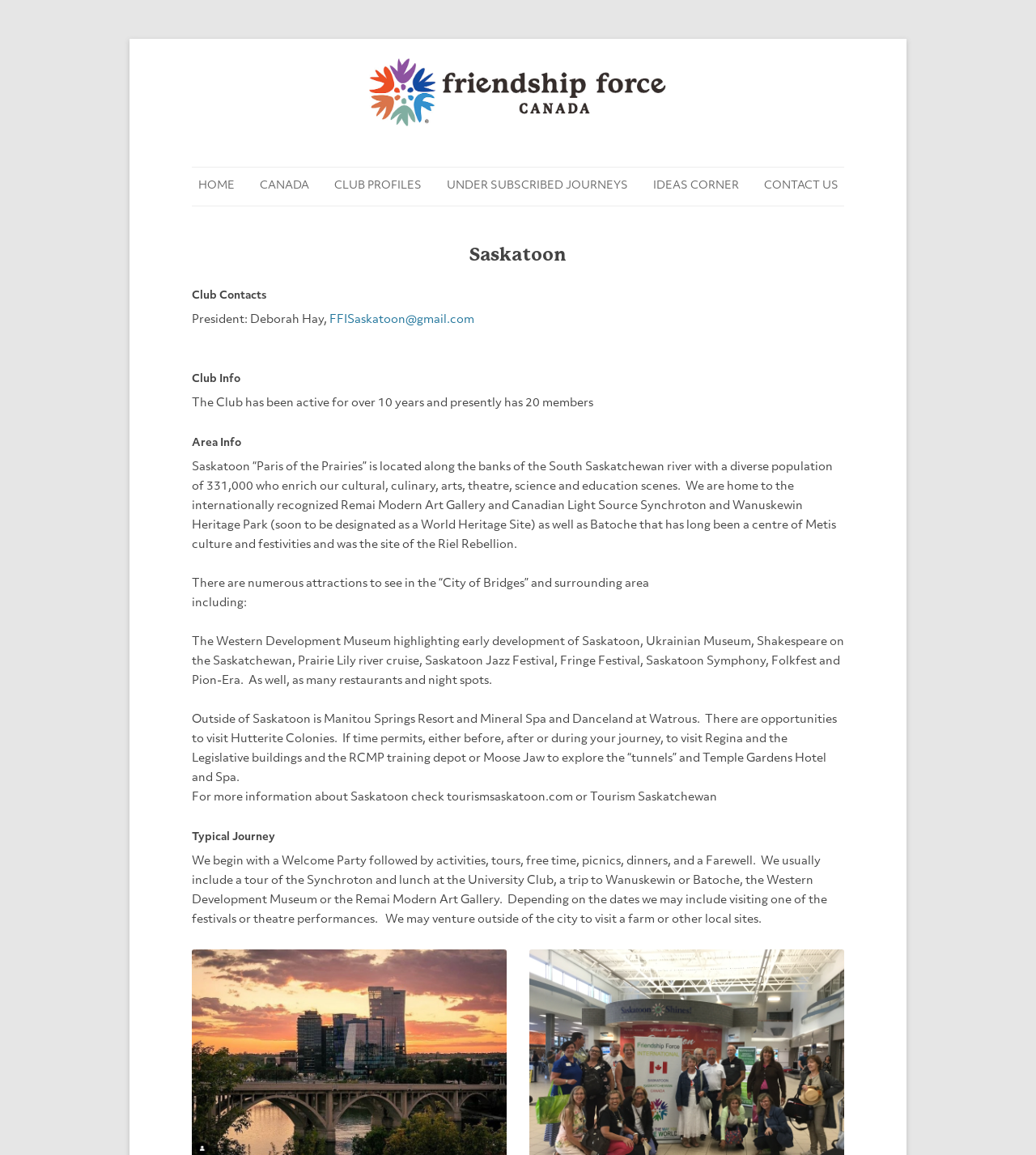Find the bounding box of the element with the following description: "Ideas Corner". The coordinates must be four float numbers between 0 and 1, formatted as [left, top, right, bottom].

[0.63, 0.145, 0.713, 0.178]